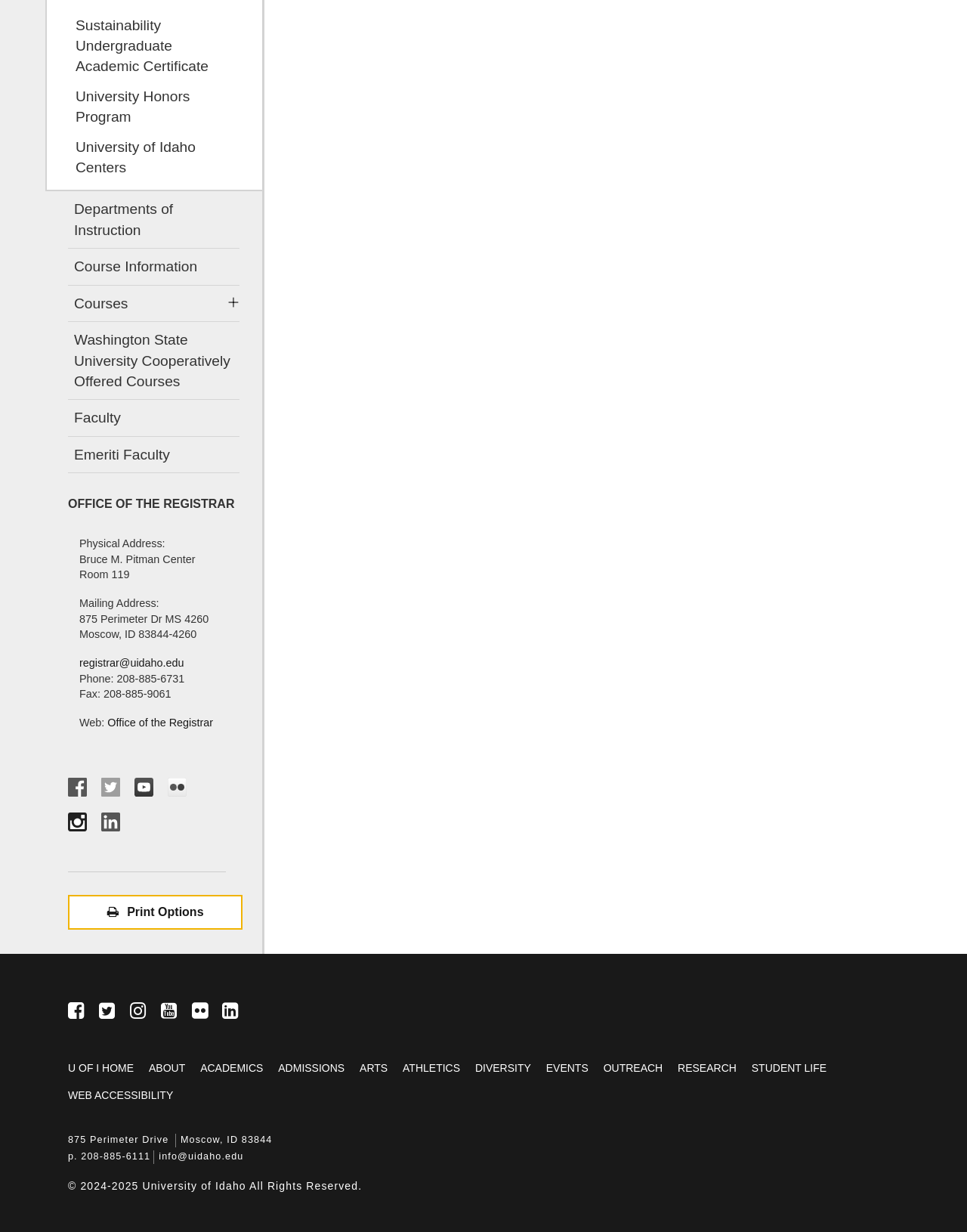Answer the question using only a single word or phrase: 
What is the phone number of the office?

208-885-6731